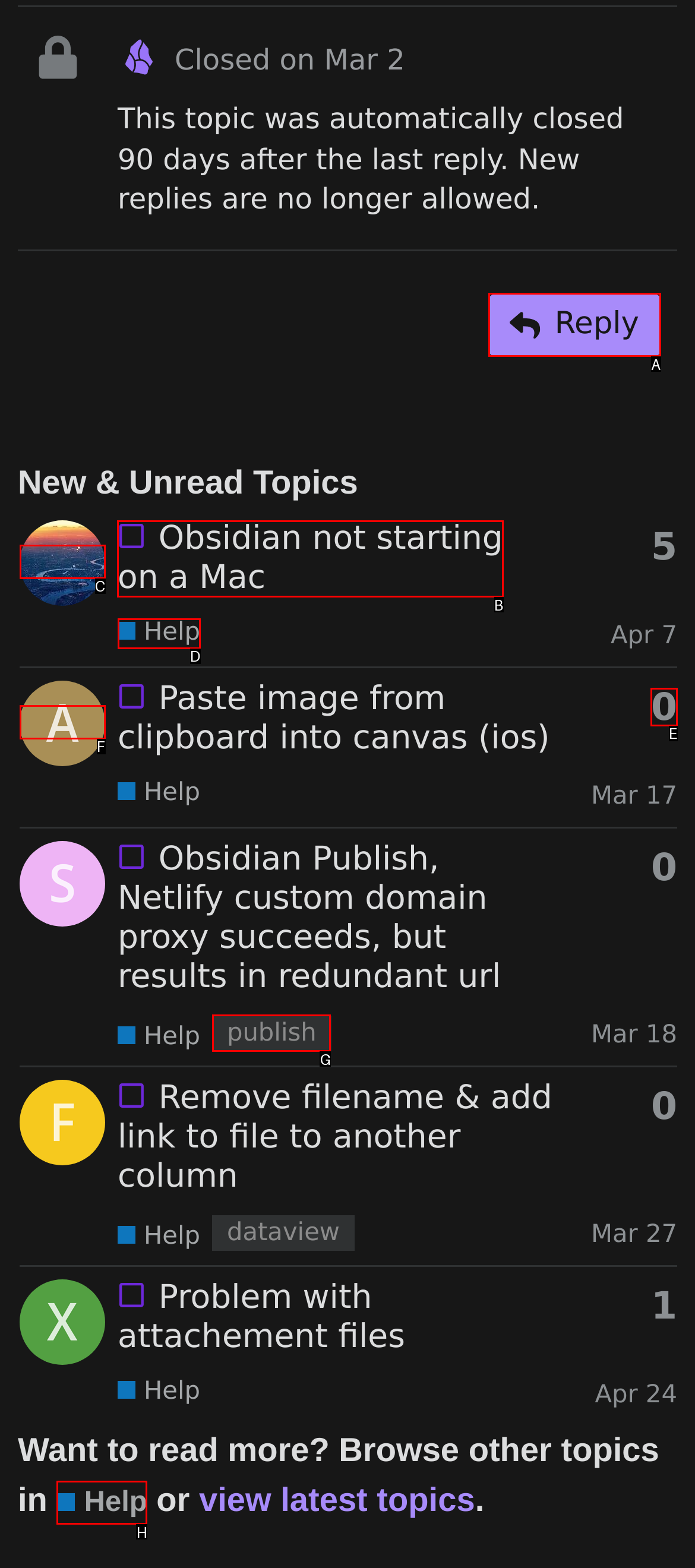Based on the task: View the topic 'Obsidian not starting on a Mac', which UI element should be clicked? Answer with the letter that corresponds to the correct option from the choices given.

B